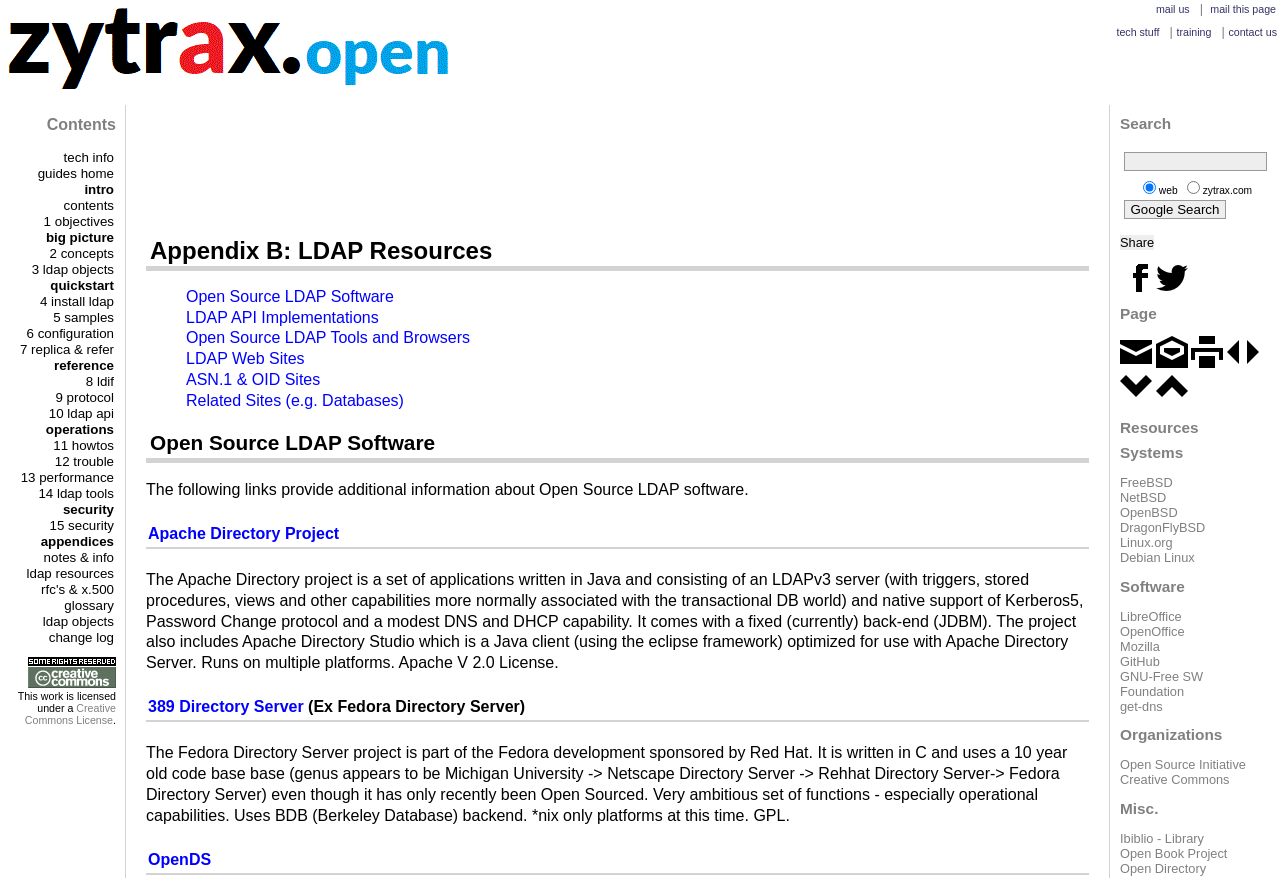How many links are there in the 'LDAP Resources' section?
Look at the image and provide a short answer using one word or a phrase.

6